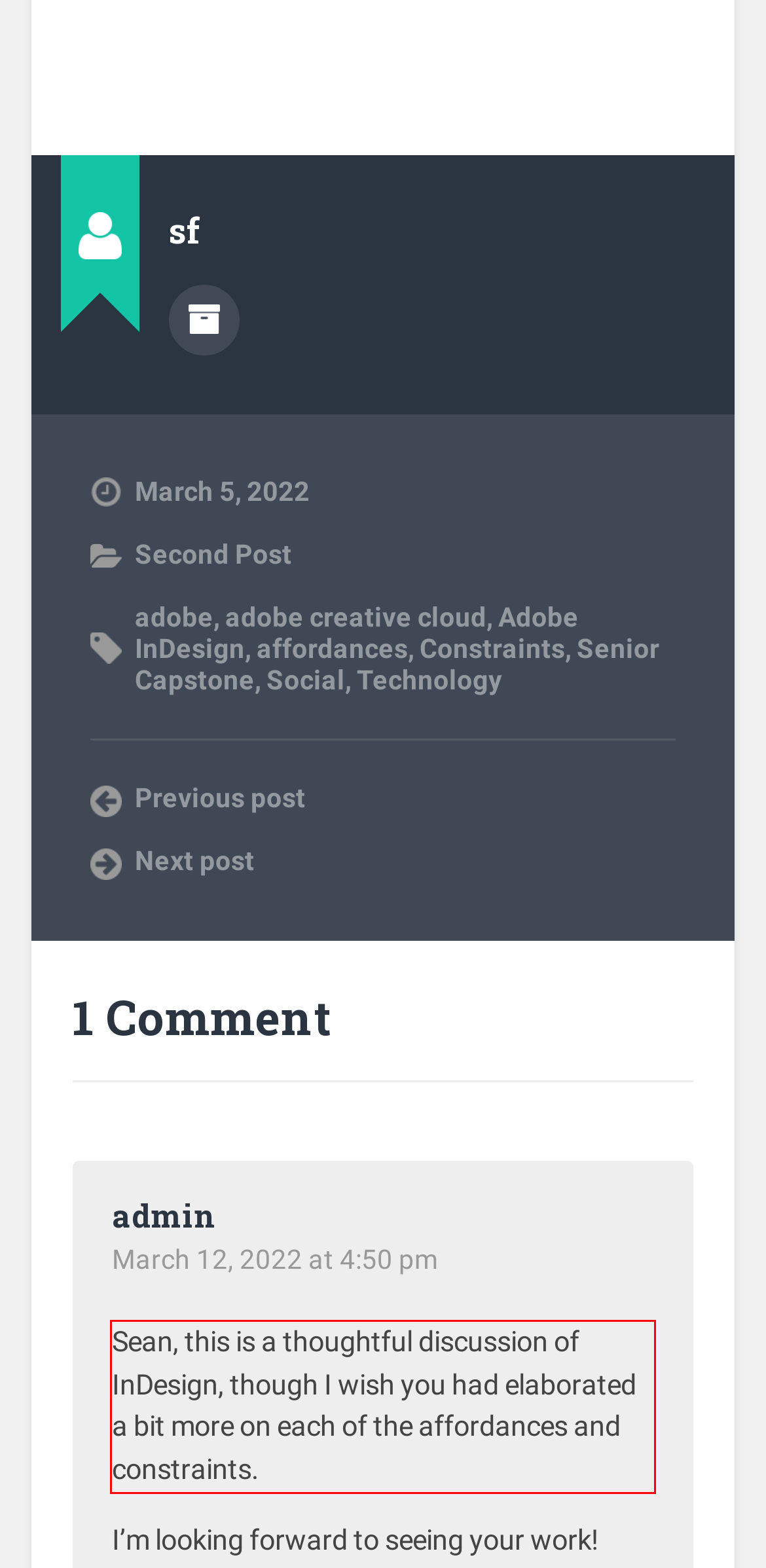The screenshot provided shows a webpage with a red bounding box. Apply OCR to the text within this red bounding box and provide the extracted content.

Sean, this is a thoughtful discussion of InDesign, though I wish you had elaborated a bit more on each of the affordances and constraints.